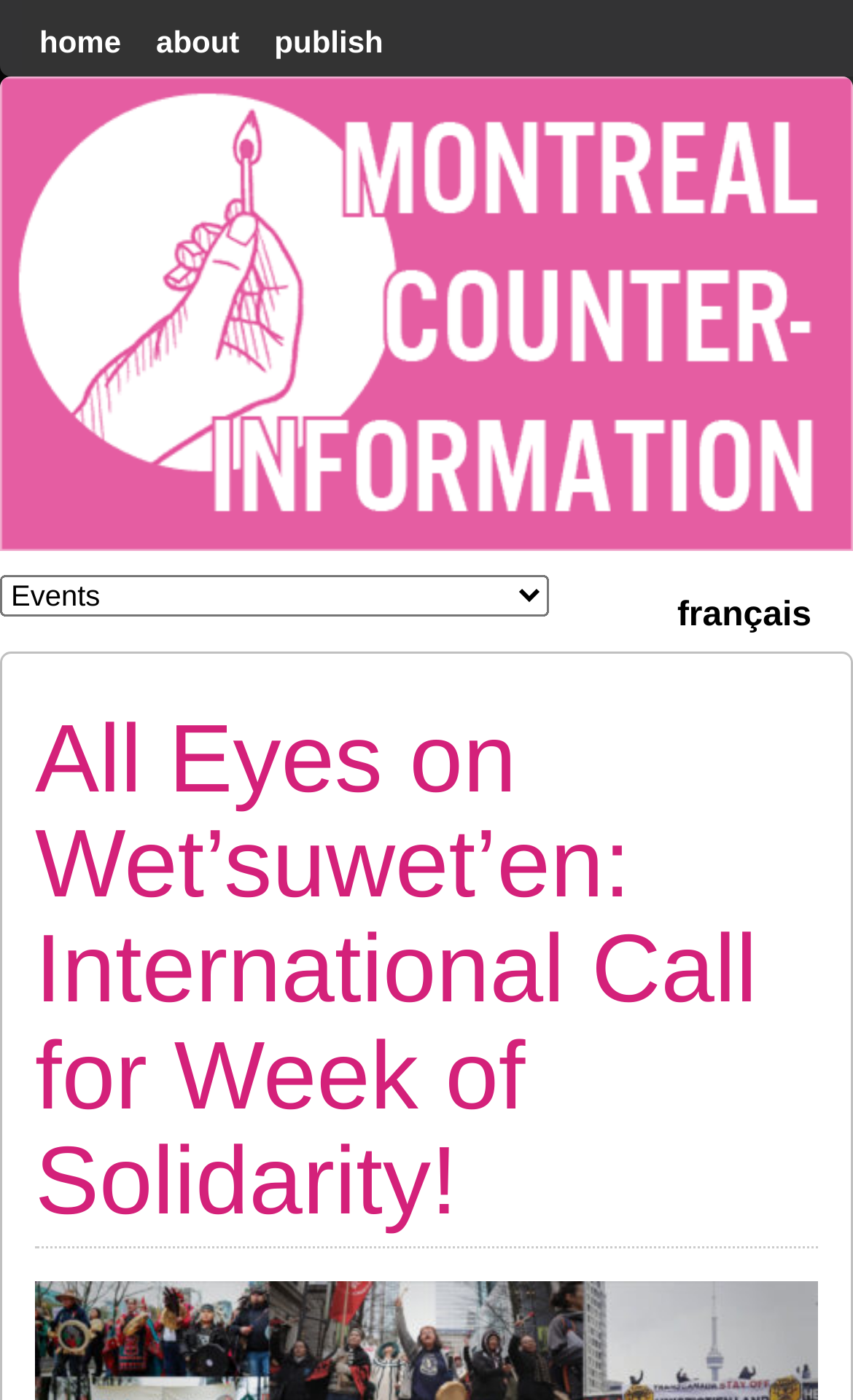Locate the bounding box coordinates of the clickable region to complete the following instruction: "expand the menu."

[0.0, 0.41, 0.644, 0.44]